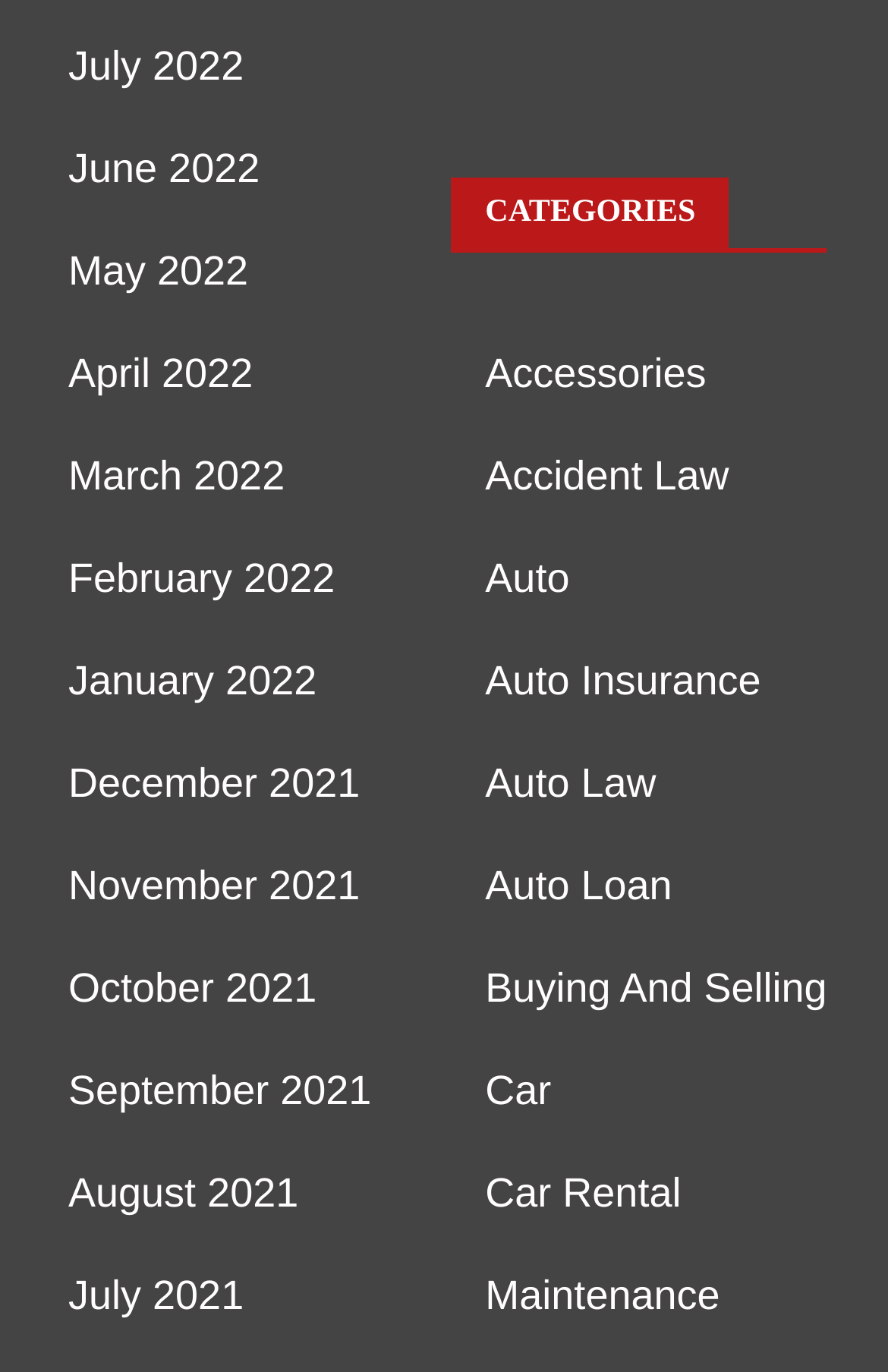Identify the bounding box for the element characterized by the following description: "Buying And Selling".

[0.546, 0.703, 0.931, 0.736]